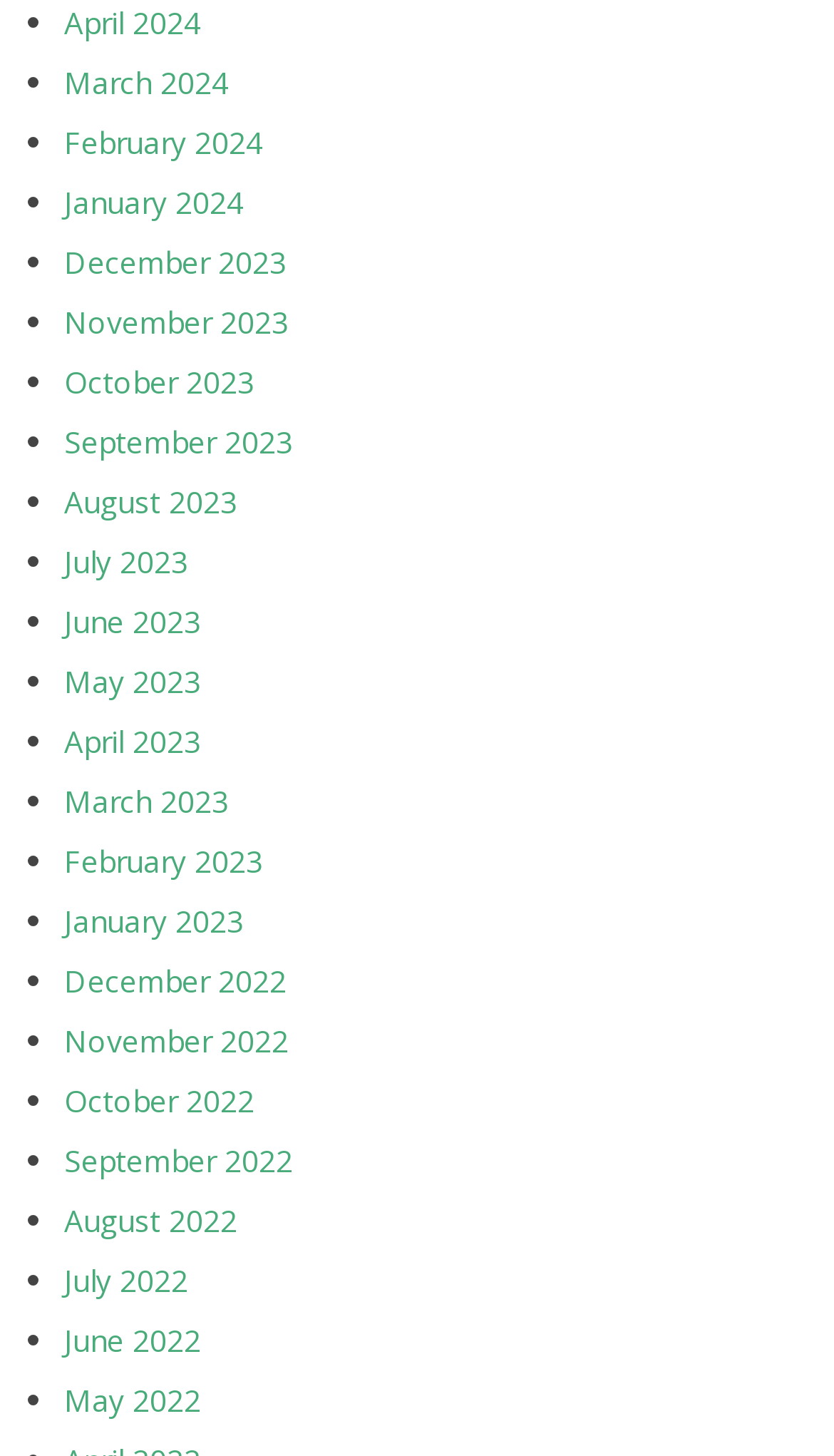Please answer the following question using a single word or phrase: How many months are listed?

24